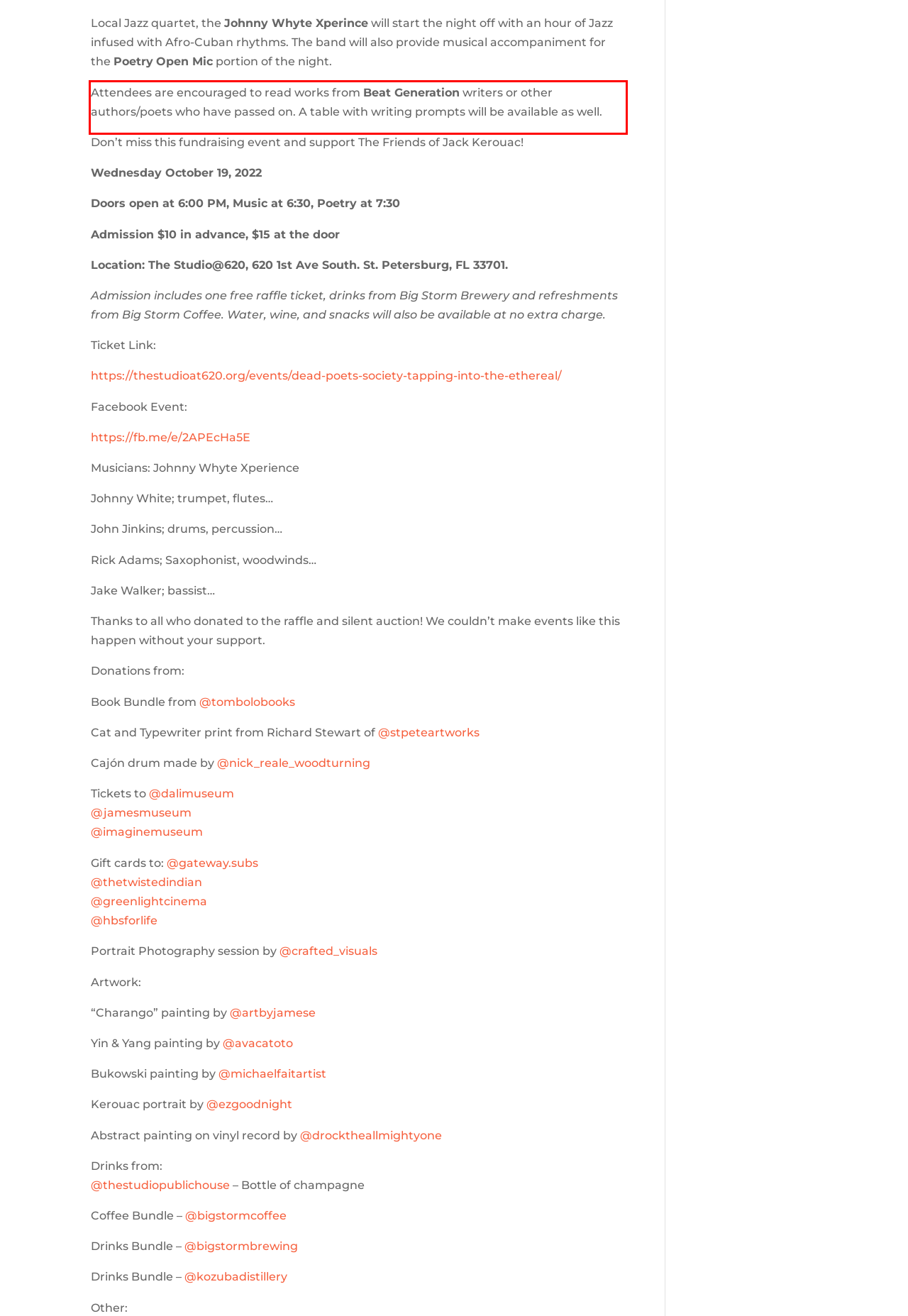Identify the text inside the red bounding box on the provided webpage screenshot by performing OCR.

Attendees are encouraged to read works from Beat Generation writers or other authors/poets who have passed on. A table with writing prompts will be available as well.